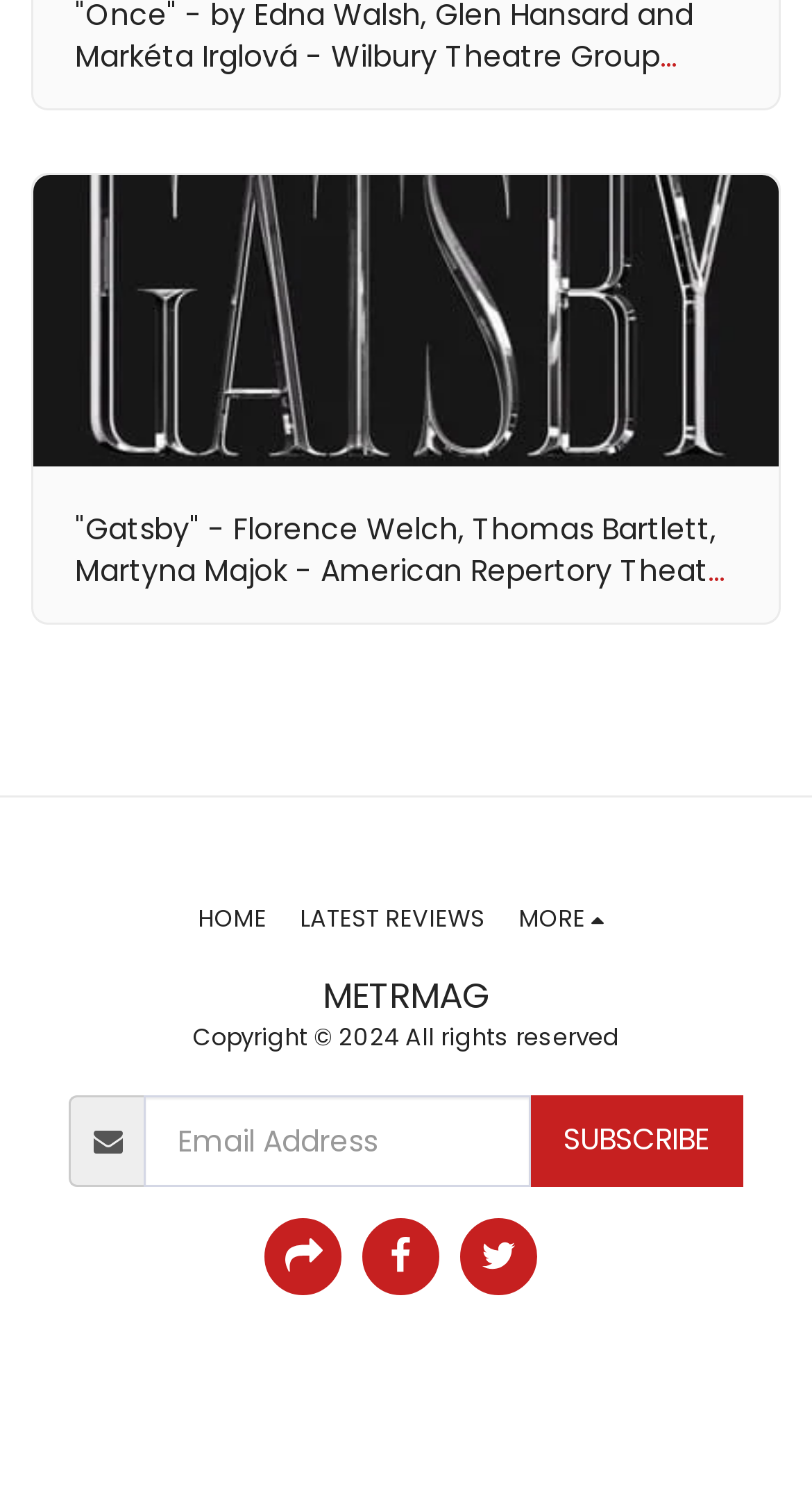Determine the bounding box coordinates of the region I should click to achieve the following instruction: "Click on the 'Gatsby' link". Ensure the bounding box coordinates are four float numbers between 0 and 1, i.e., [left, top, right, bottom].

[0.092, 0.341, 0.908, 0.396]